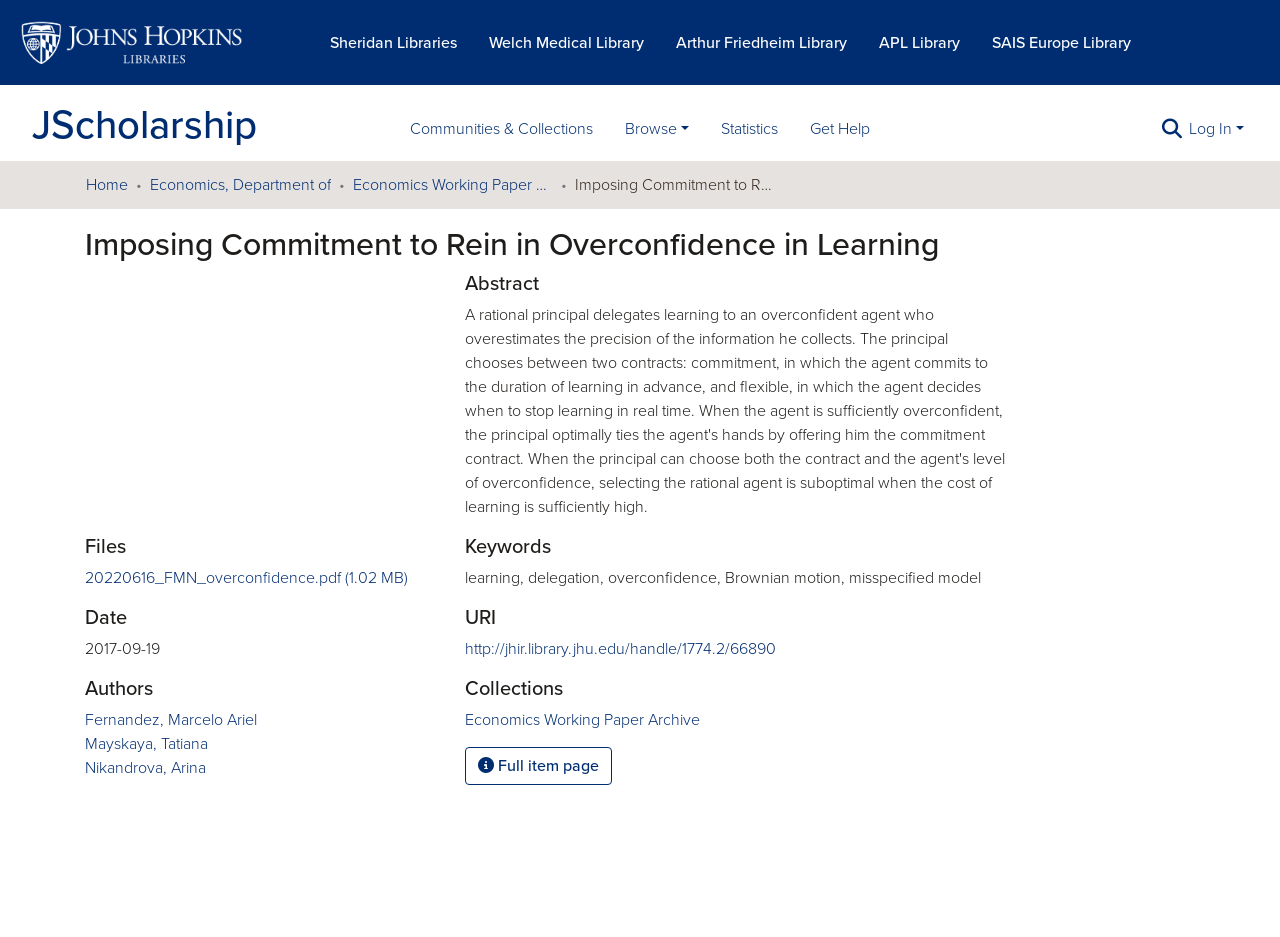What is the URI of the paper?
Could you answer the question with a detailed and thorough explanation?

I found the answer by looking at the 'URI' section, where I saw a link with the URI 'http://jhir.library.jhu.edu/handle/1774.2/66890'.